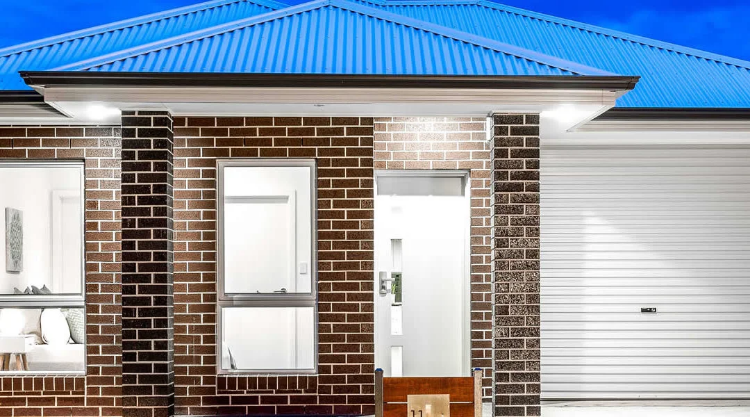Describe all elements and aspects of the image.

This image showcases the modern facade of a custom home, designed to be both aesthetically pleasing and functional. The exterior features a striking combination of rich brown bricks and a sleek blue roof, creating a contemporary look. Bright lighting highlights the entrance, illuminating the doorway and adjacent windows, which provide a glimpse into the inviting interior. The glass elements add a touch of elegance while allowing natural light to flow into the living space. To the right, a spacious garage complements the home’s overall design, enhancing its practicality. This image is part of a discussion on the benefits of hiring modern custom home builders, illustrating the type of quality and craftsmanship that can be expected.